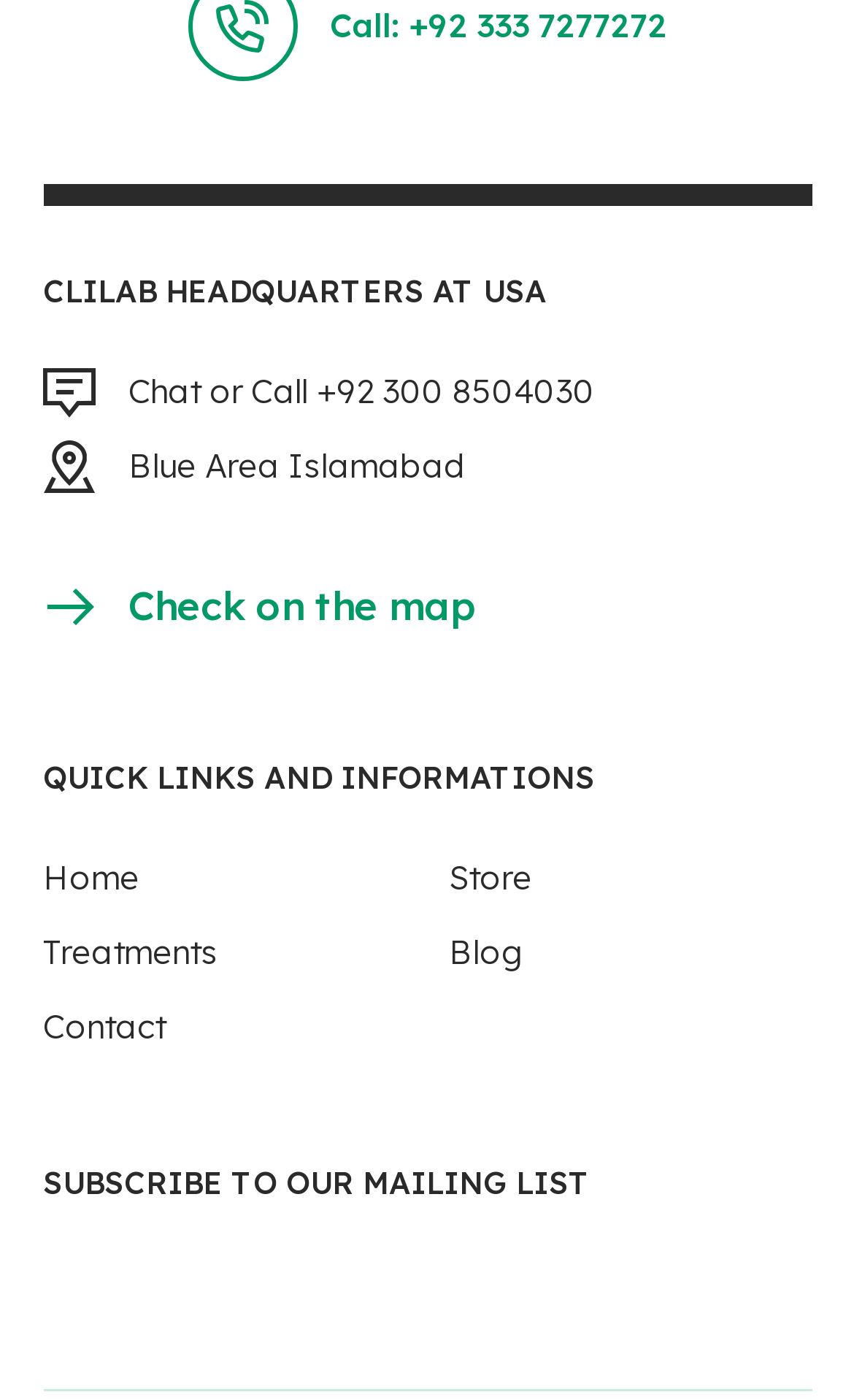Using the provided description Treatments, find the bounding box coordinates for the UI element. Provide the coordinates in (top-left x, top-left y, bottom-right x, bottom-right y) format, ensuring all values are between 0 and 1.

[0.05, 0.665, 0.255, 0.694]